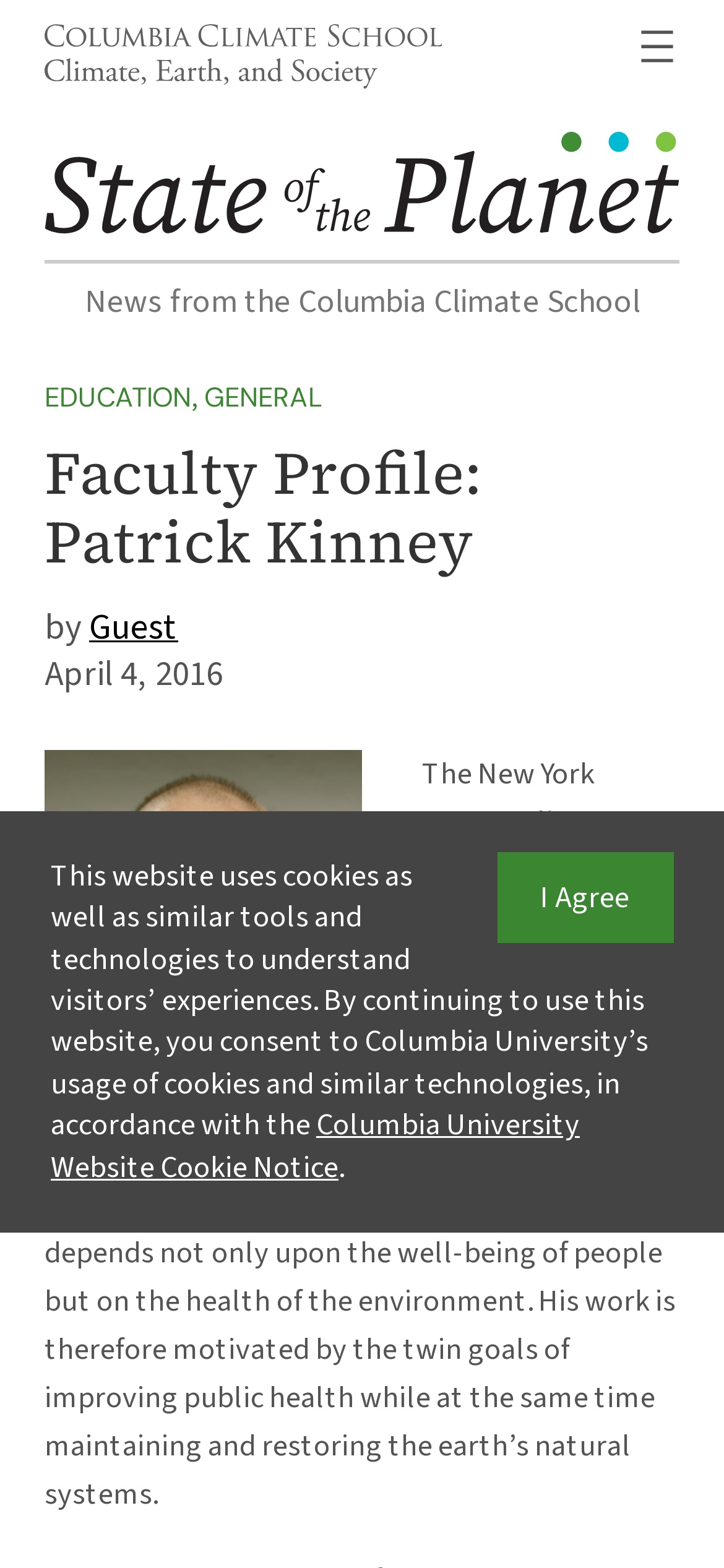Show the bounding box coordinates for the HTML element as described: "aria-label="Open menu"".

[0.877, 0.015, 0.938, 0.044]